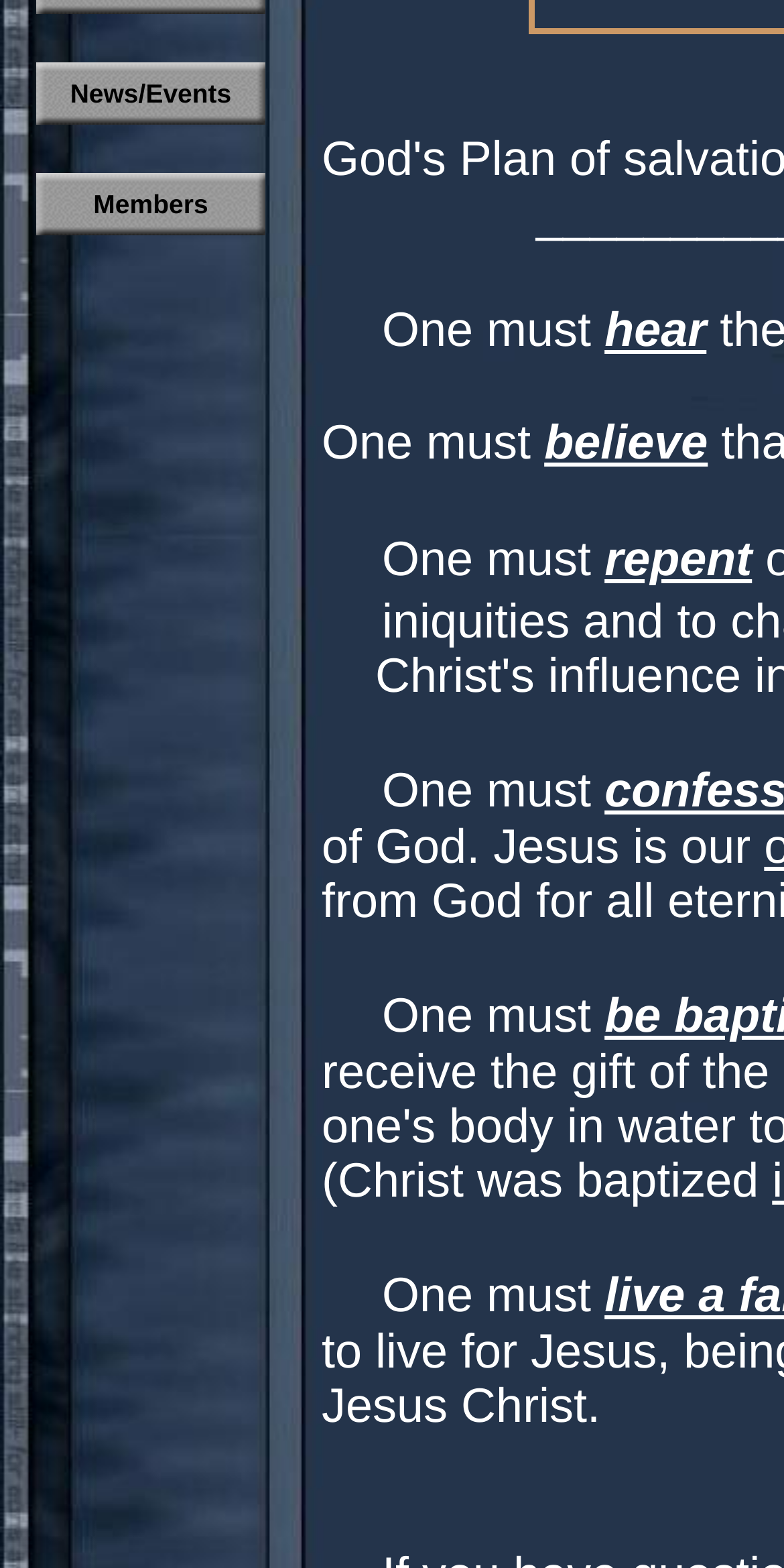Find the bounding box coordinates of the UI element according to this description: "News/Events".

[0.046, 0.04, 0.338, 0.08]